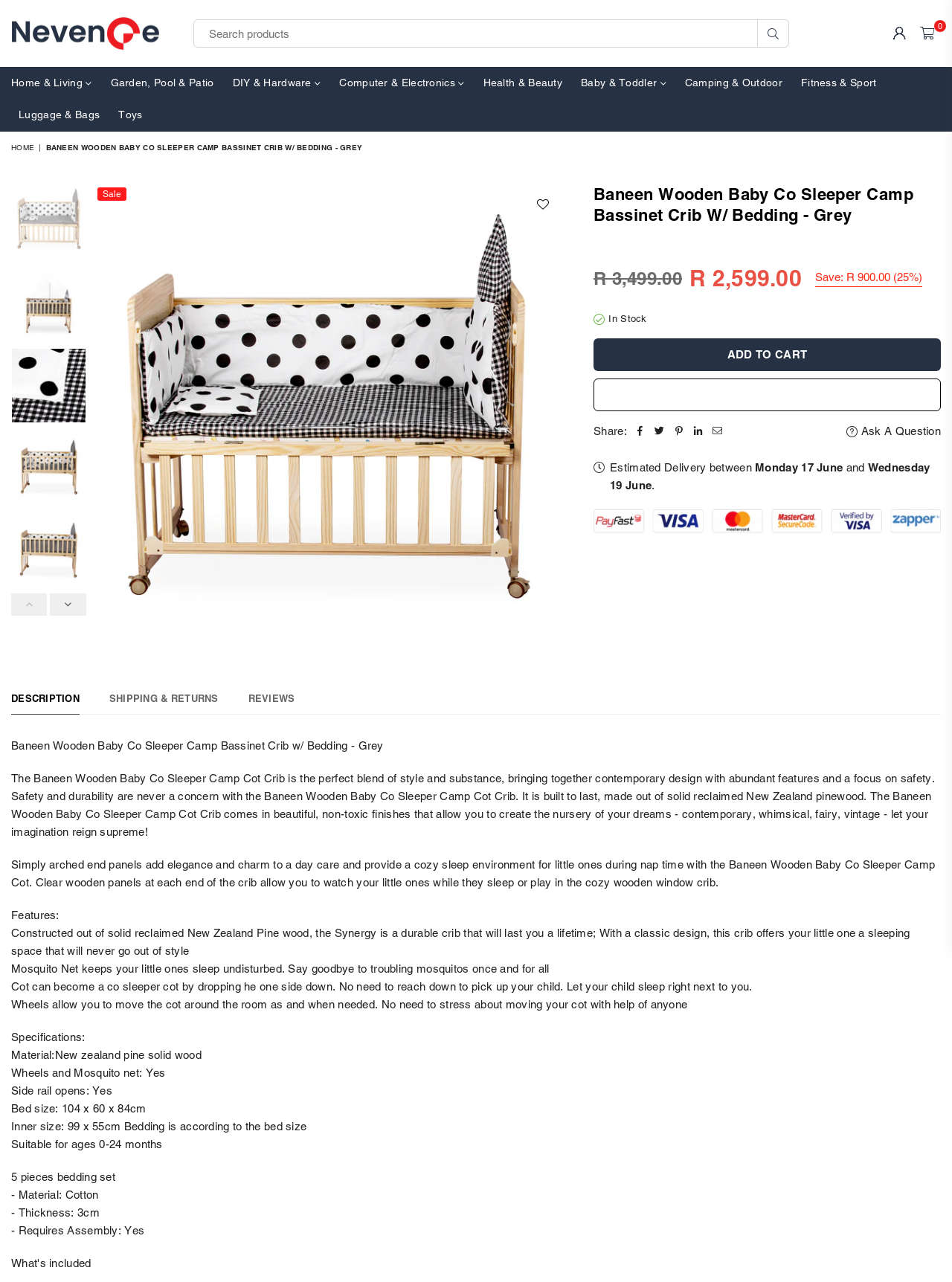Generate a thorough description of the webpage.

This webpage is about a product, specifically a baby co-sleeper camp bassinet crib called Baneen Wooden Baby Co Sleeper Camp Bassinet Crib w/ Bedding - Grey. At the top of the page, there is a navigation menu with links to different categories, such as Home & Living, Garden, Pool & Patio, and Baby & Toddler. Below the navigation menu, there is a search bar with a submit button.

On the left side of the page, there is a breadcrumbs navigation section that shows the current page's location in the website's hierarchy. Below the breadcrumbs, there is a product image and a product description section. The product description section has a heading with the product name, followed by a regular price, a sale price, and a "Save" label with a percentage value. There are also buttons to add the product to the cart, share the product on social media, and ask a question about the product.

Below the product description section, there is a section with estimated delivery dates and a link to the product's description, shipping and returns, and reviews. The product description is a long text that describes the product's features, materials, and specifications. The text is divided into sections with headings, such as "Features" and "Specifications".

On the right side of the page, there are links to related products or categories, and a section with a "Sale" label and a percentage value. There are also buttons to navigate to the previous or next product.

Overall, the webpage is focused on presenting a product and its details, with a clear and organized layout that makes it easy to find the information you need.